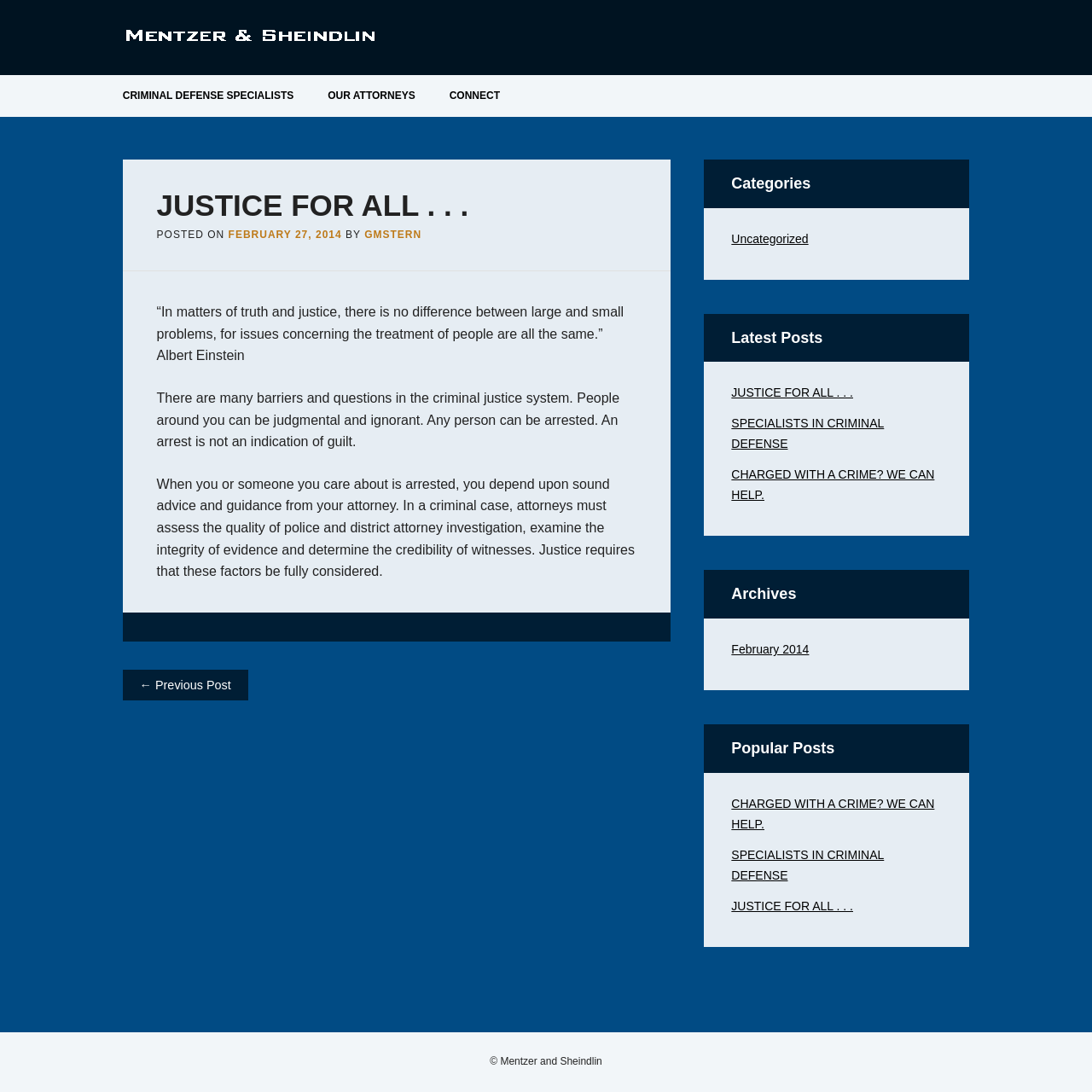Based on what you see in the screenshot, provide a thorough answer to this question: What is the main topic of the article?

The main topic of the article can be inferred from the content of the article, which discusses the importance of sound advice and guidance from an attorney in a criminal case. The article also mentions the criminal justice system and the role of attorneys in it.